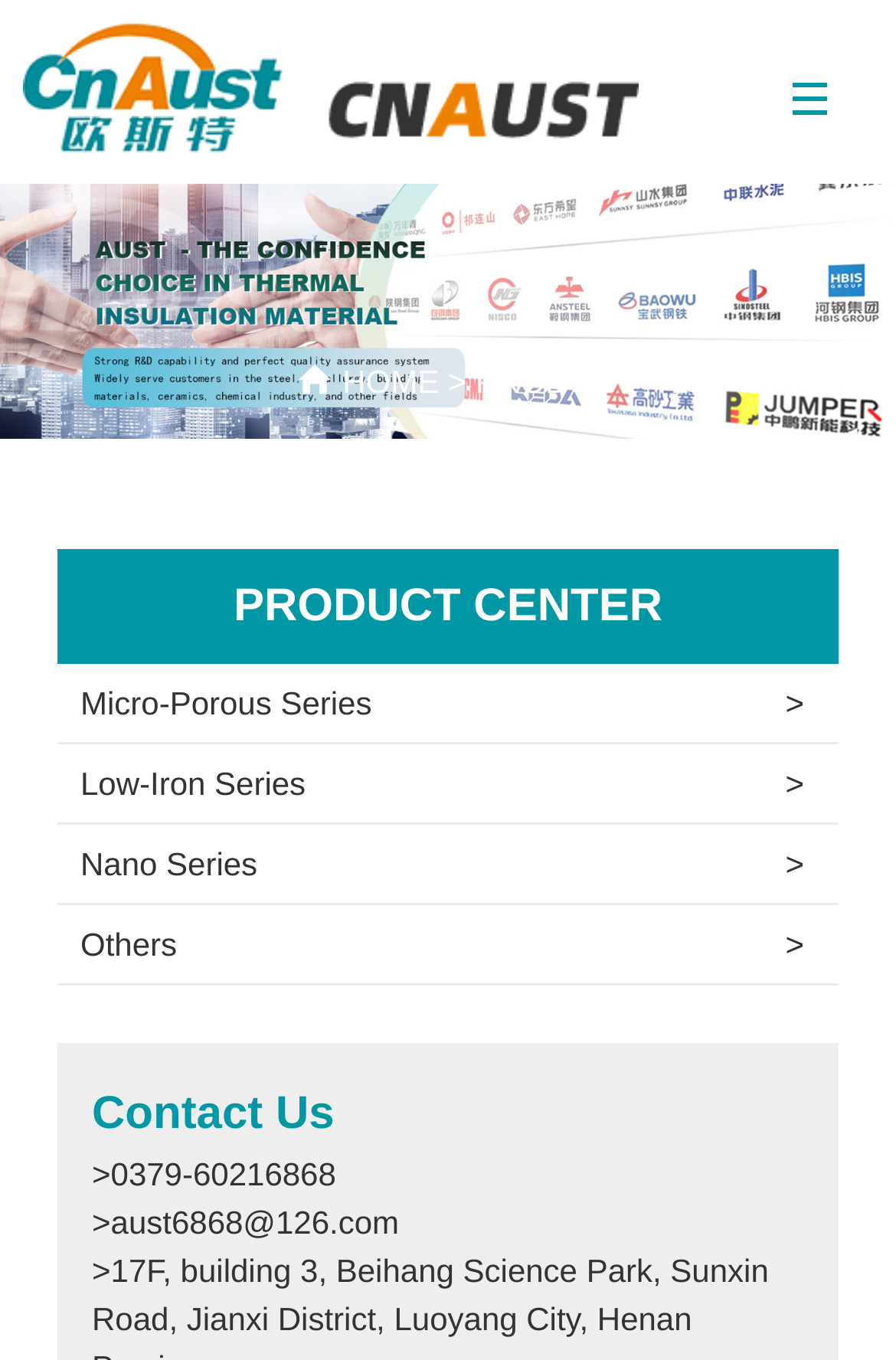What is the company name?
Relying on the image, give a concise answer in one word or a brief phrase.

Luoyang Aust Energy Saving Technology Co., Ltd.